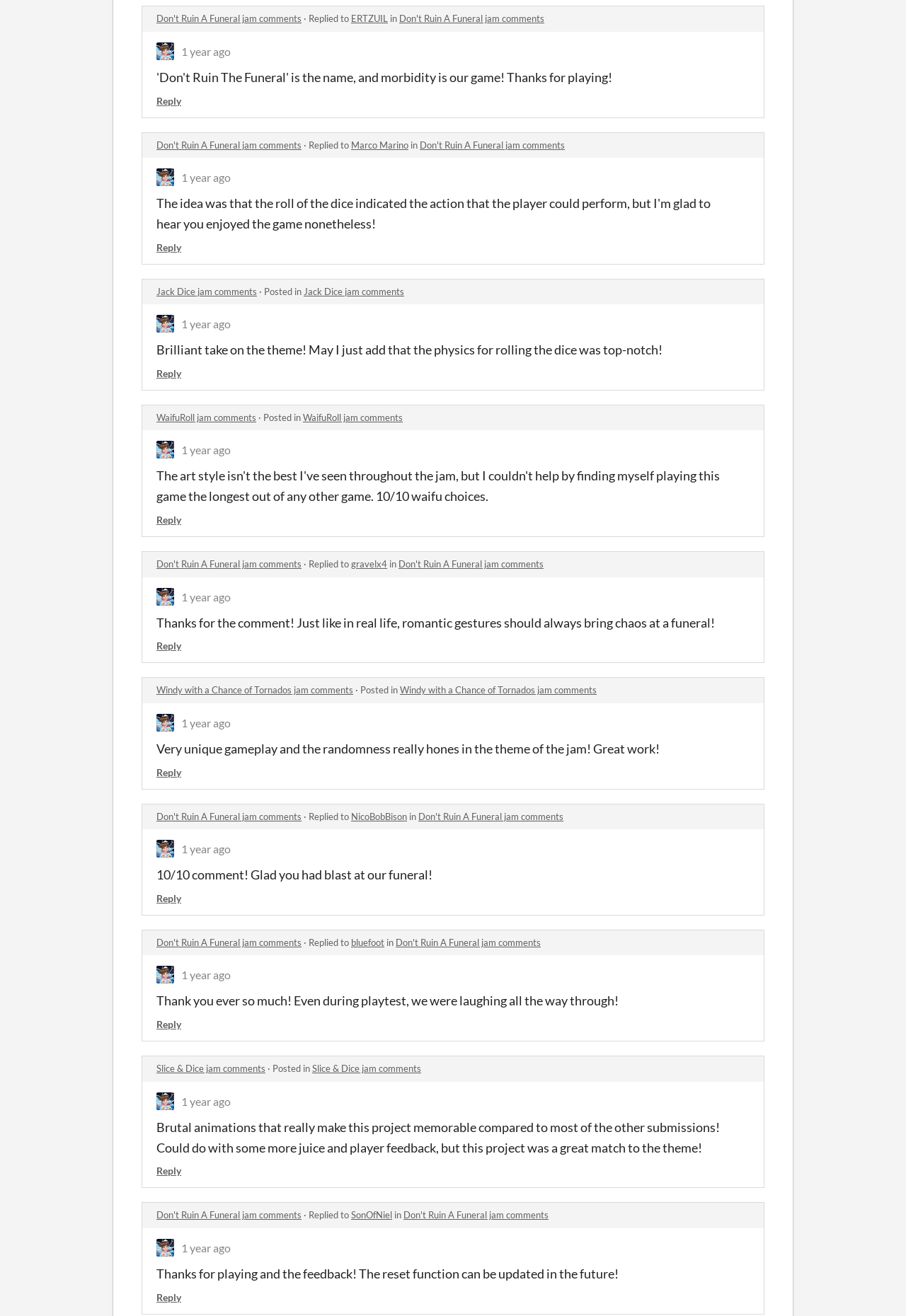Using the provided description: "WaifuRoll jam comments", find the bounding box coordinates of the corresponding UI element. The output should be four float numbers between 0 and 1, in the format [left, top, right, bottom].

[0.334, 0.313, 0.445, 0.321]